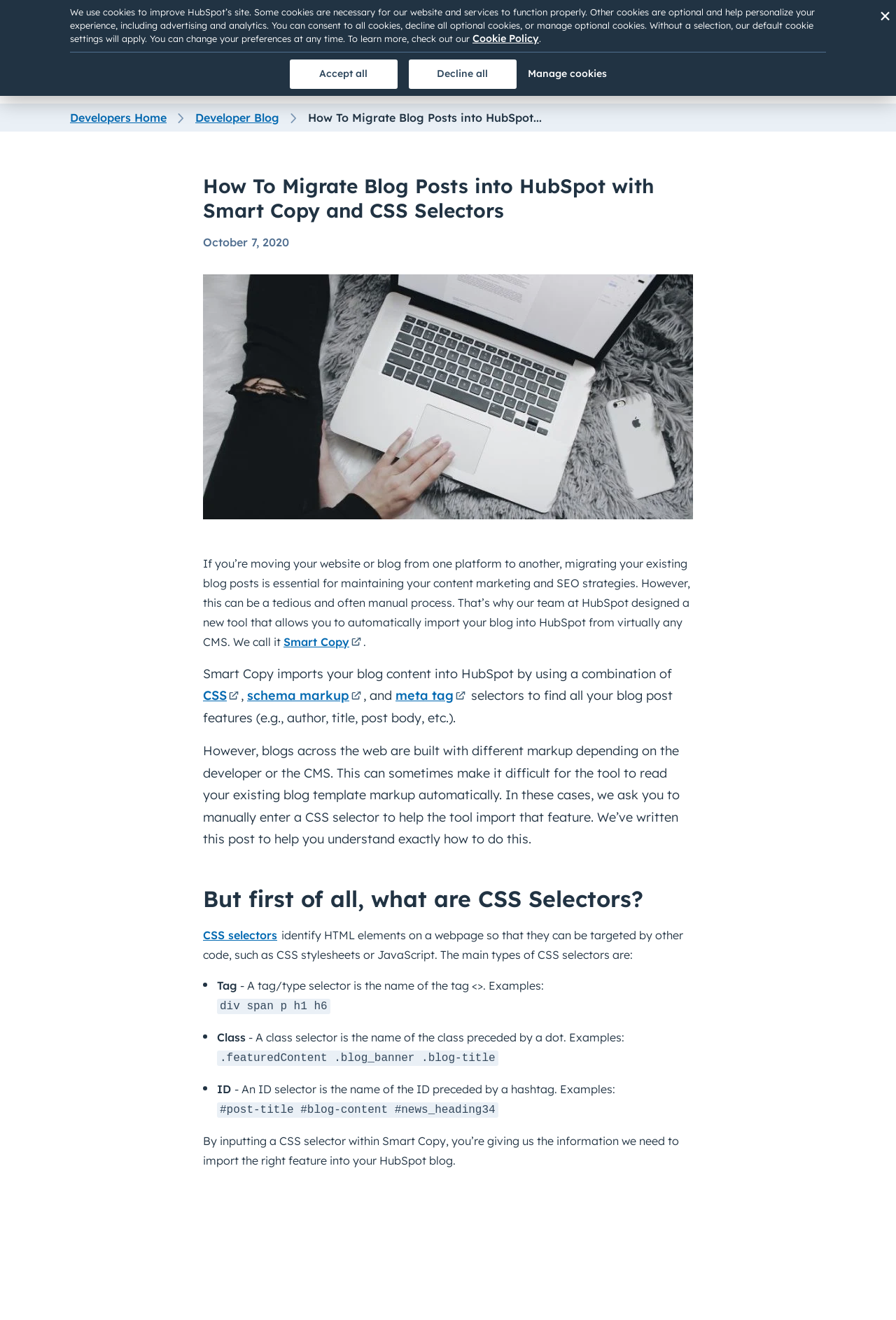What is the name of the tool that allows automatic import of blog content into HubSpot?
Your answer should be a single word or phrase derived from the screenshot.

Smart Copy